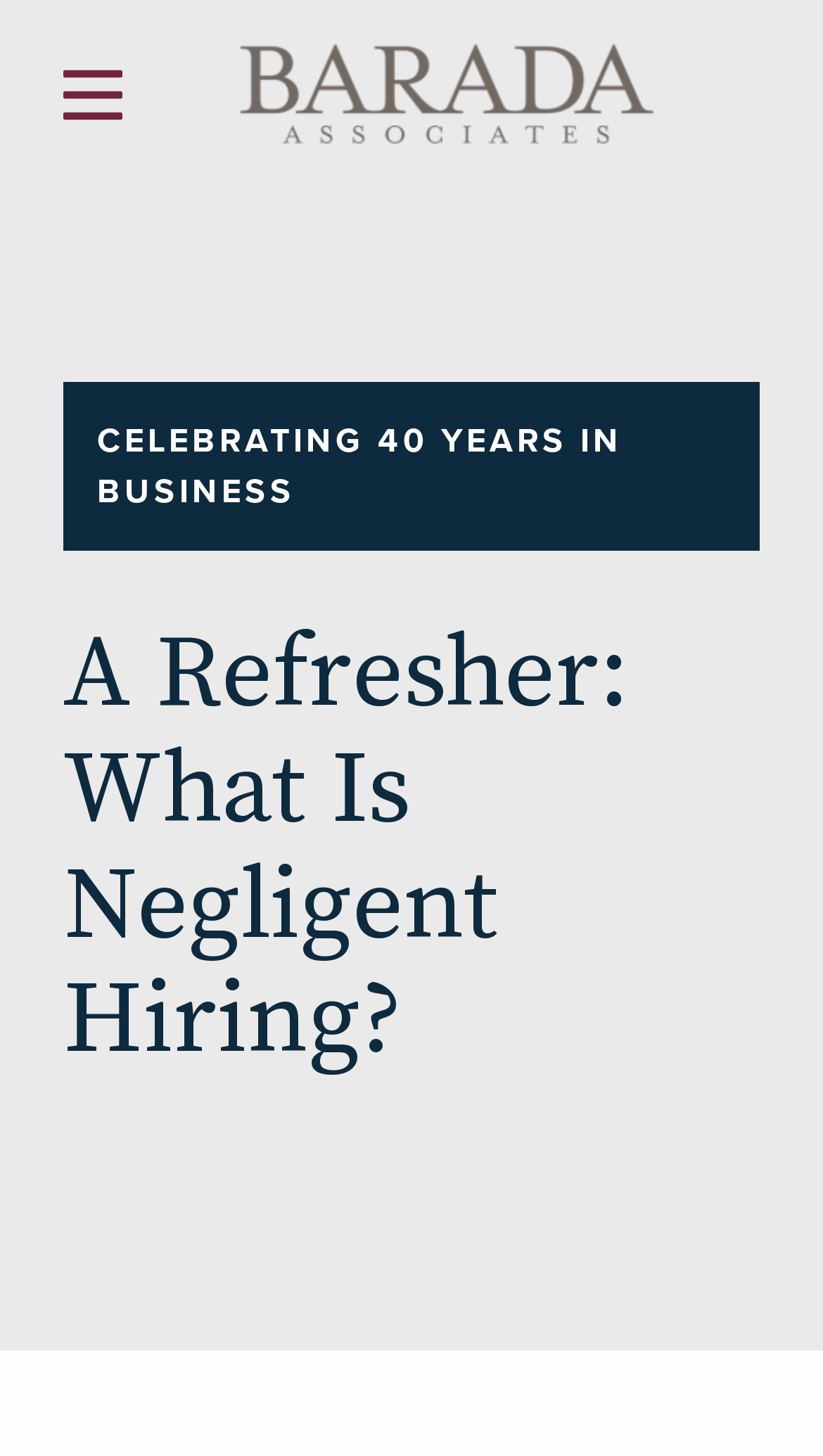Determine the bounding box coordinates of the clickable element to achieve the following action: 'learn about employment'. Provide the coordinates as four float values between 0 and 1, formatted as [left, top, right, bottom].

[0.0, 0.316, 0.446, 0.348]